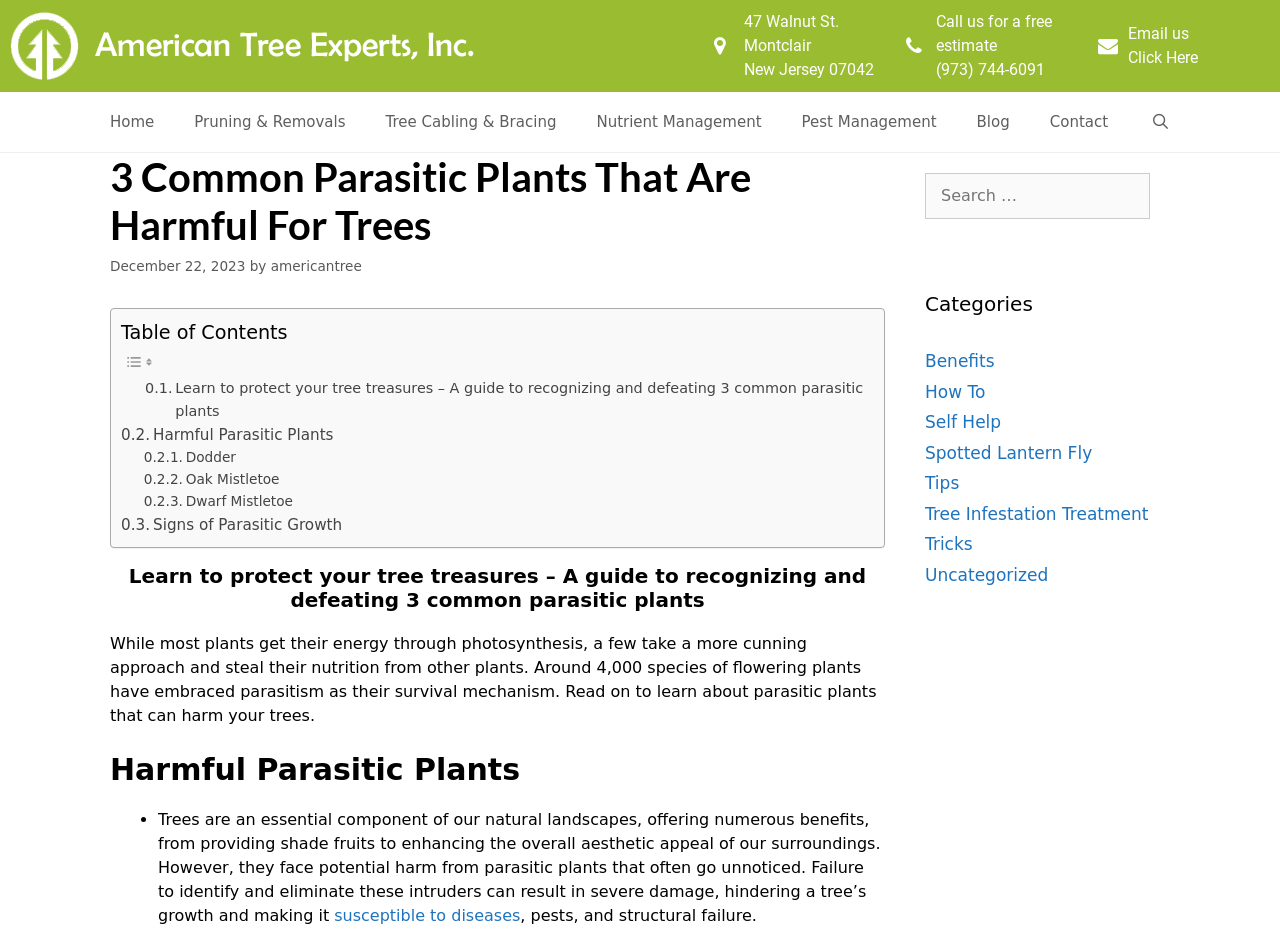Pinpoint the bounding box coordinates of the element to be clicked to execute the instruction: "Search for something".

[0.723, 0.183, 0.898, 0.232]